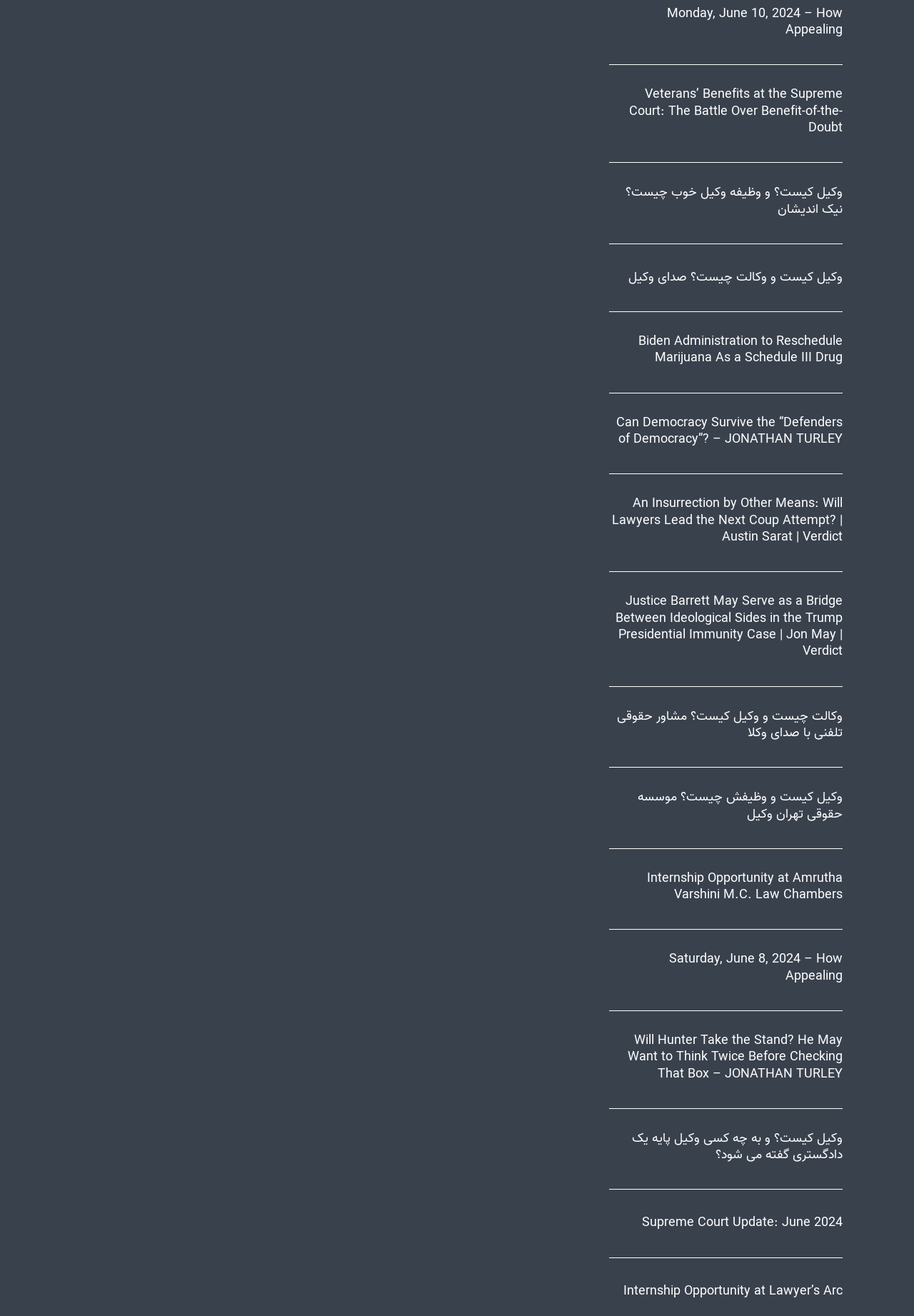Please indicate the bounding box coordinates of the element's region to be clicked to achieve the instruction: "Check the Biden Administration's decision on Marijuana". Provide the coordinates as four float numbers between 0 and 1, i.e., [left, top, right, bottom].

[0.667, 0.253, 0.922, 0.279]